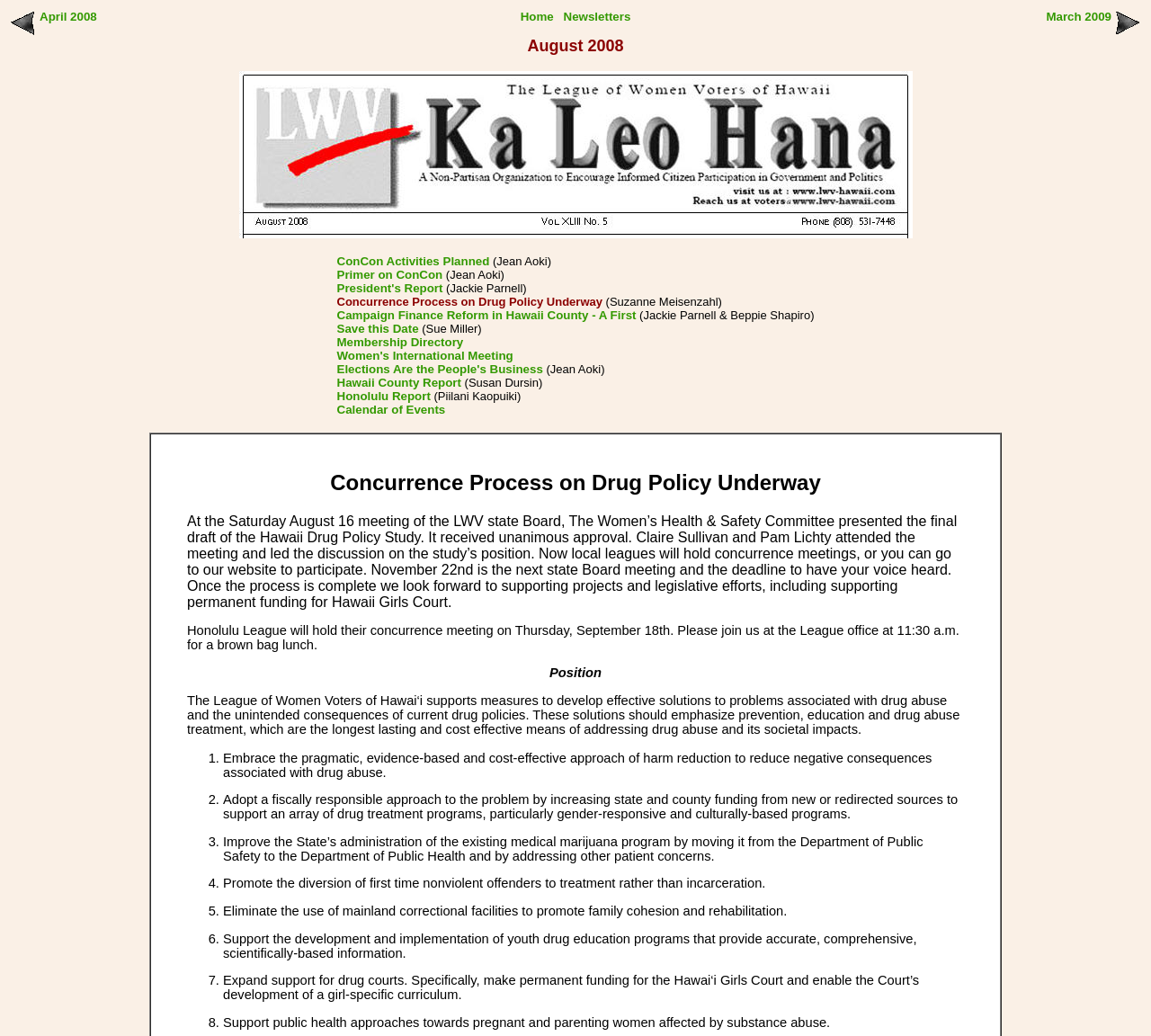Locate the bounding box coordinates of the area where you should click to accomplish the instruction: "Learn about Campaign Finance Reform in Hawaii County - A First".

[0.293, 0.298, 0.553, 0.311]